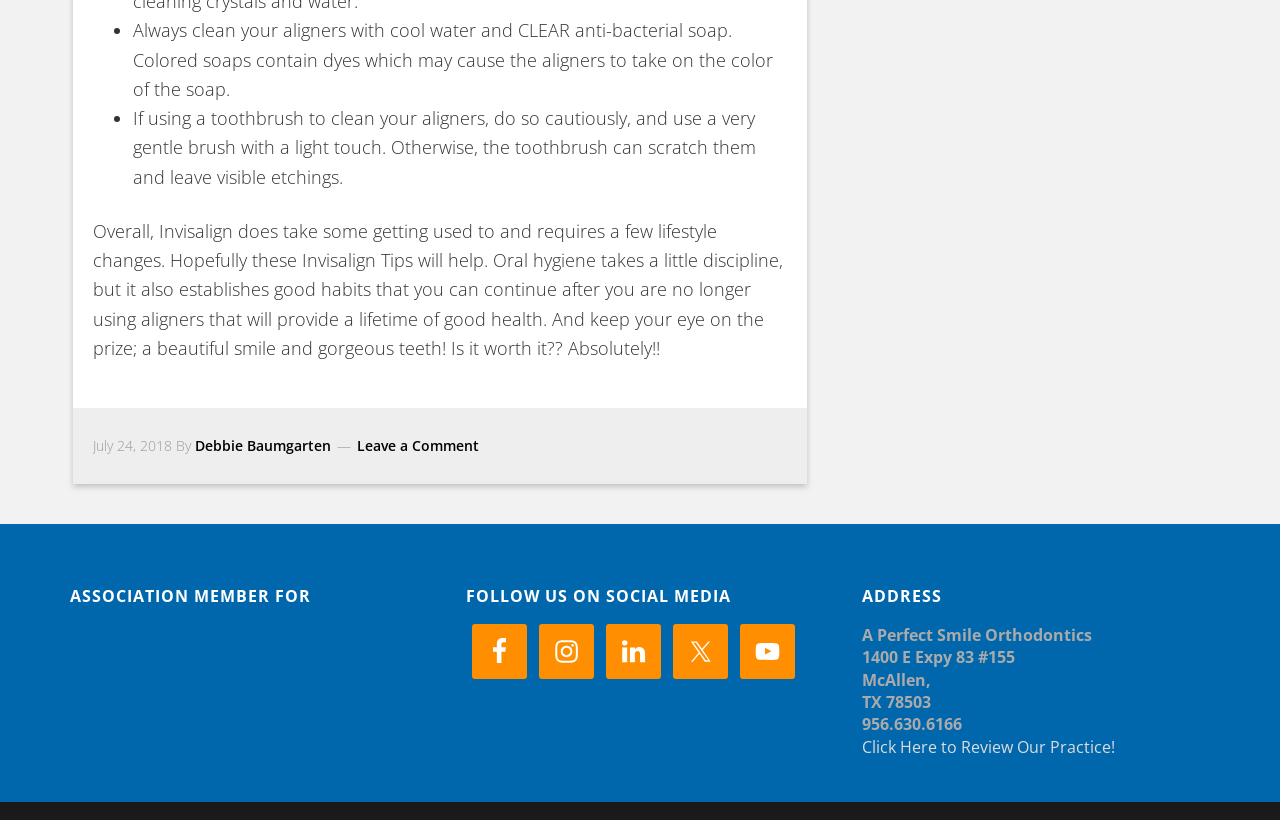Given the description of the UI element: "Instagram", predict the bounding box coordinates in the form of [left, top, right, bottom], with each value being a float between 0 and 1.

[0.421, 0.761, 0.464, 0.828]